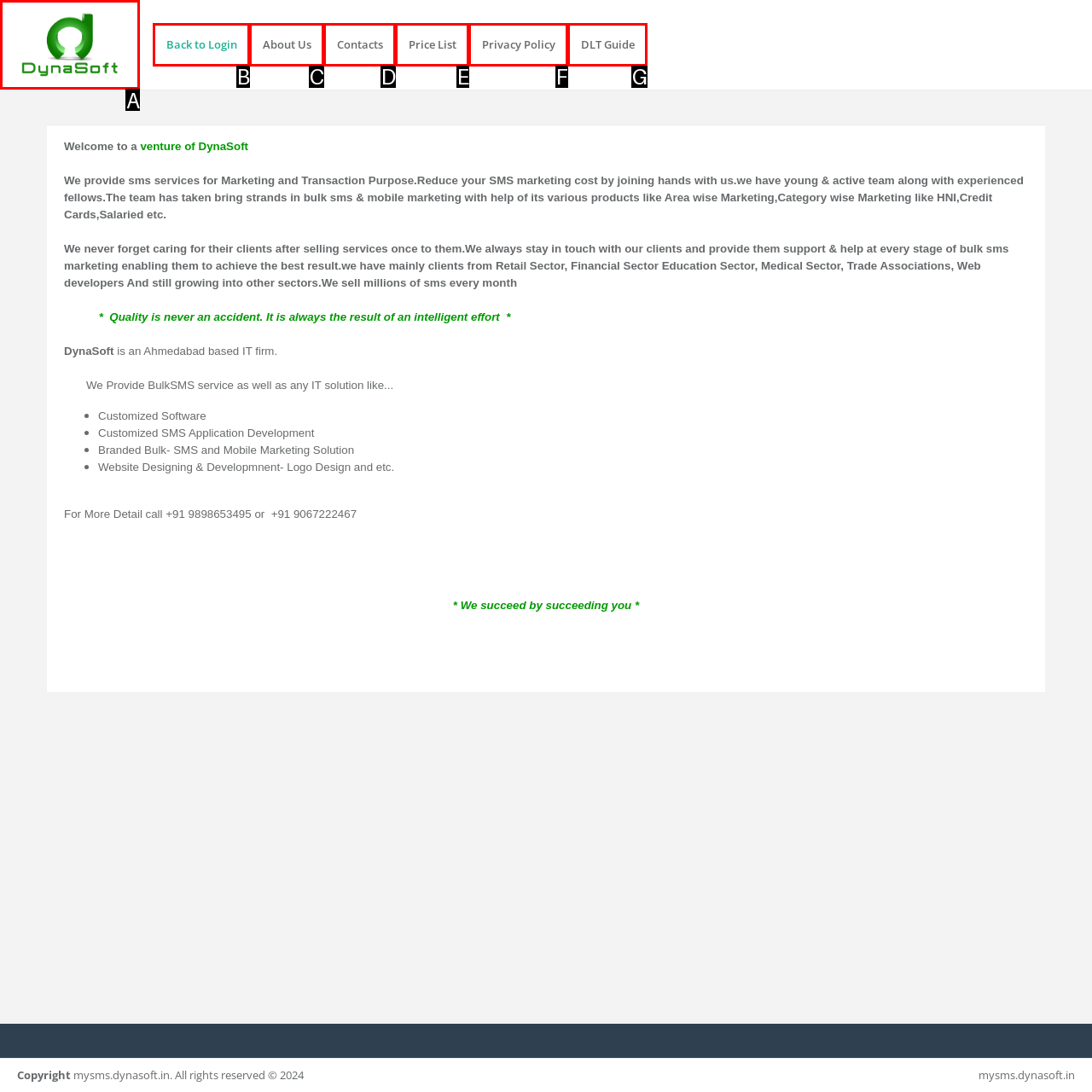Determine which option matches the element description: Contacts
Answer using the letter of the correct option.

D